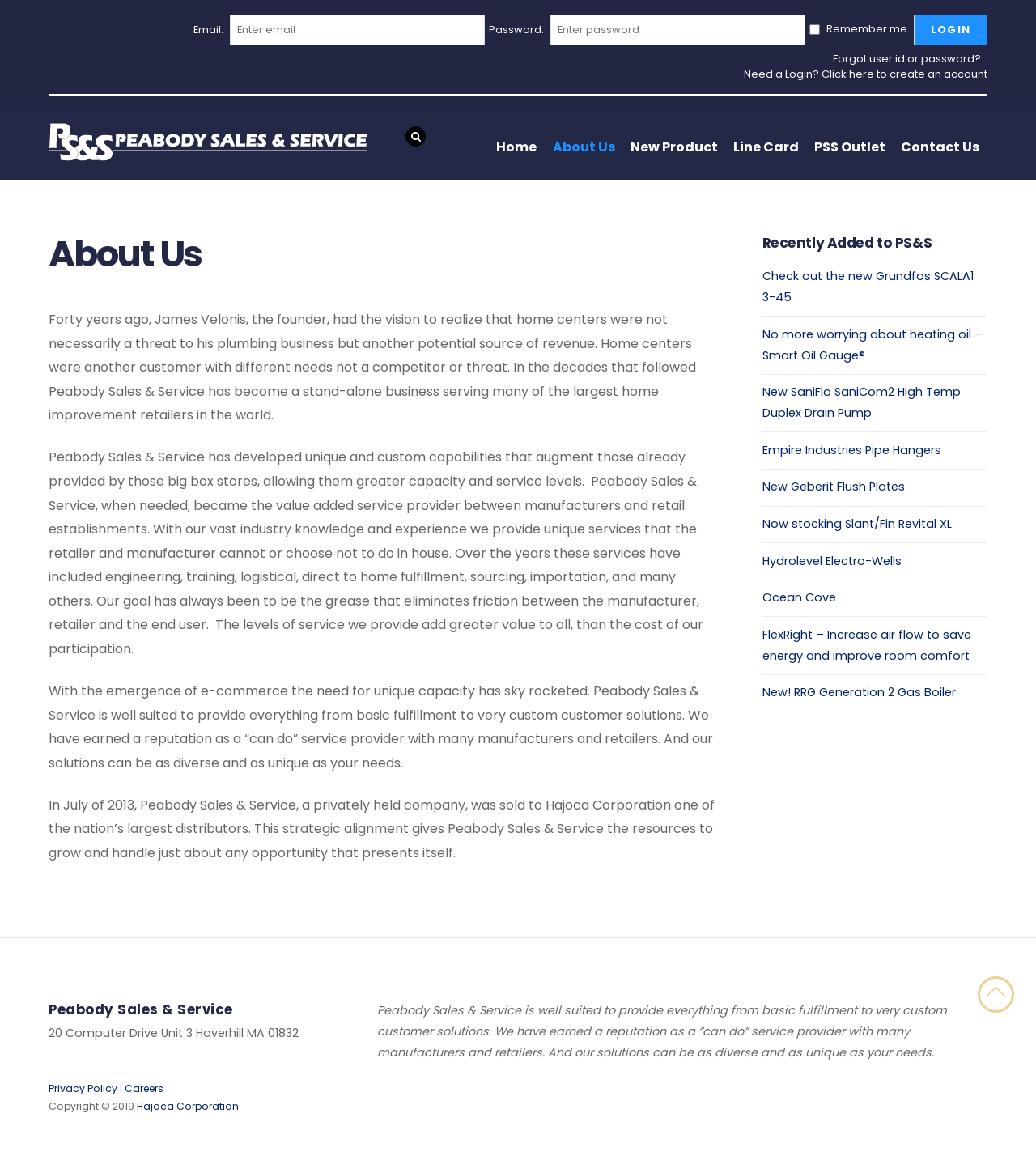Please identify the bounding box coordinates of the clickable area that will allow you to execute the instruction: "go to home page".

[0.472, 0.11, 0.526, 0.144]